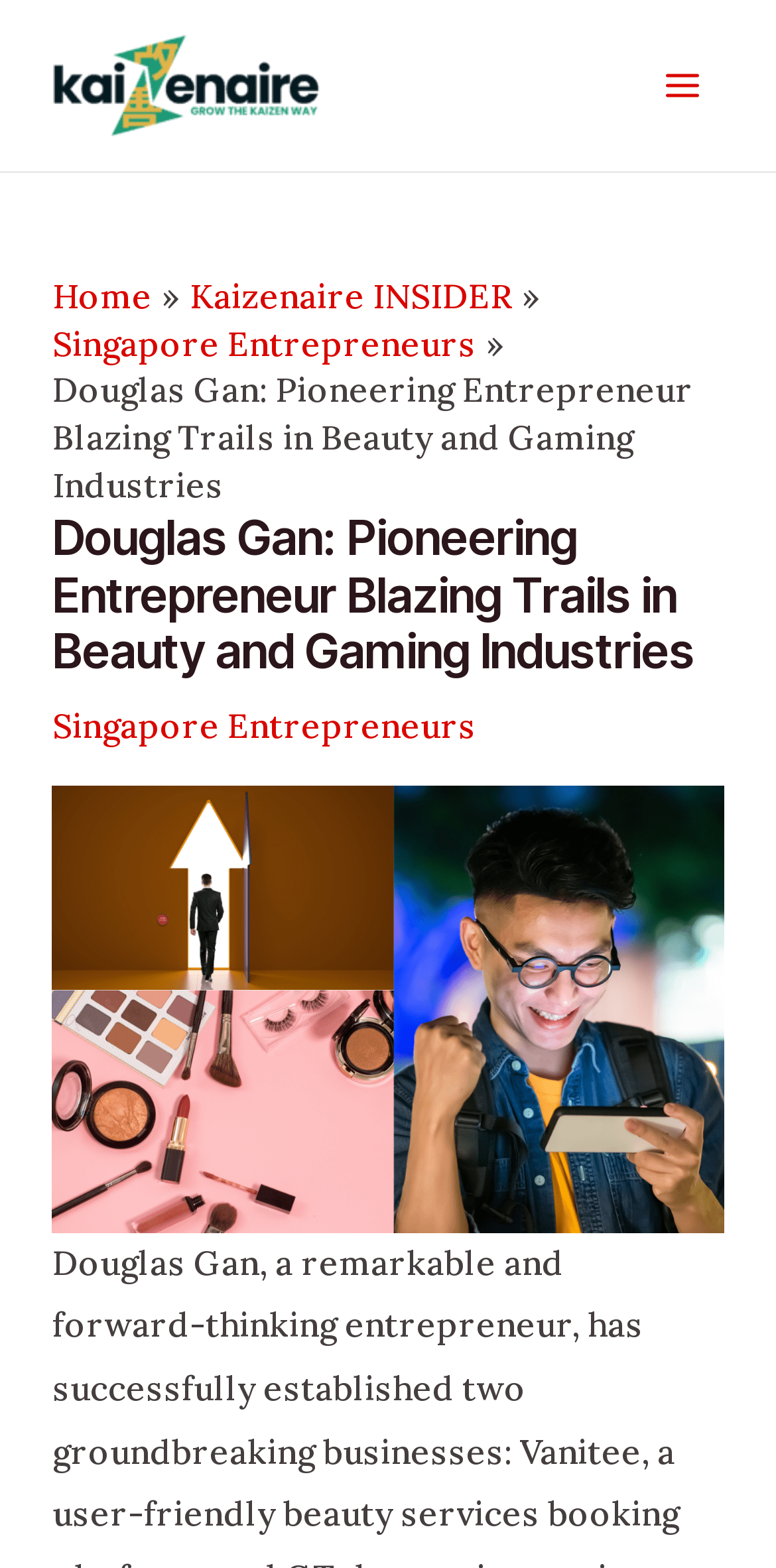Given the description of a UI element: "Home", identify the bounding box coordinates of the matching element in the webpage screenshot.

[0.067, 0.175, 0.195, 0.203]